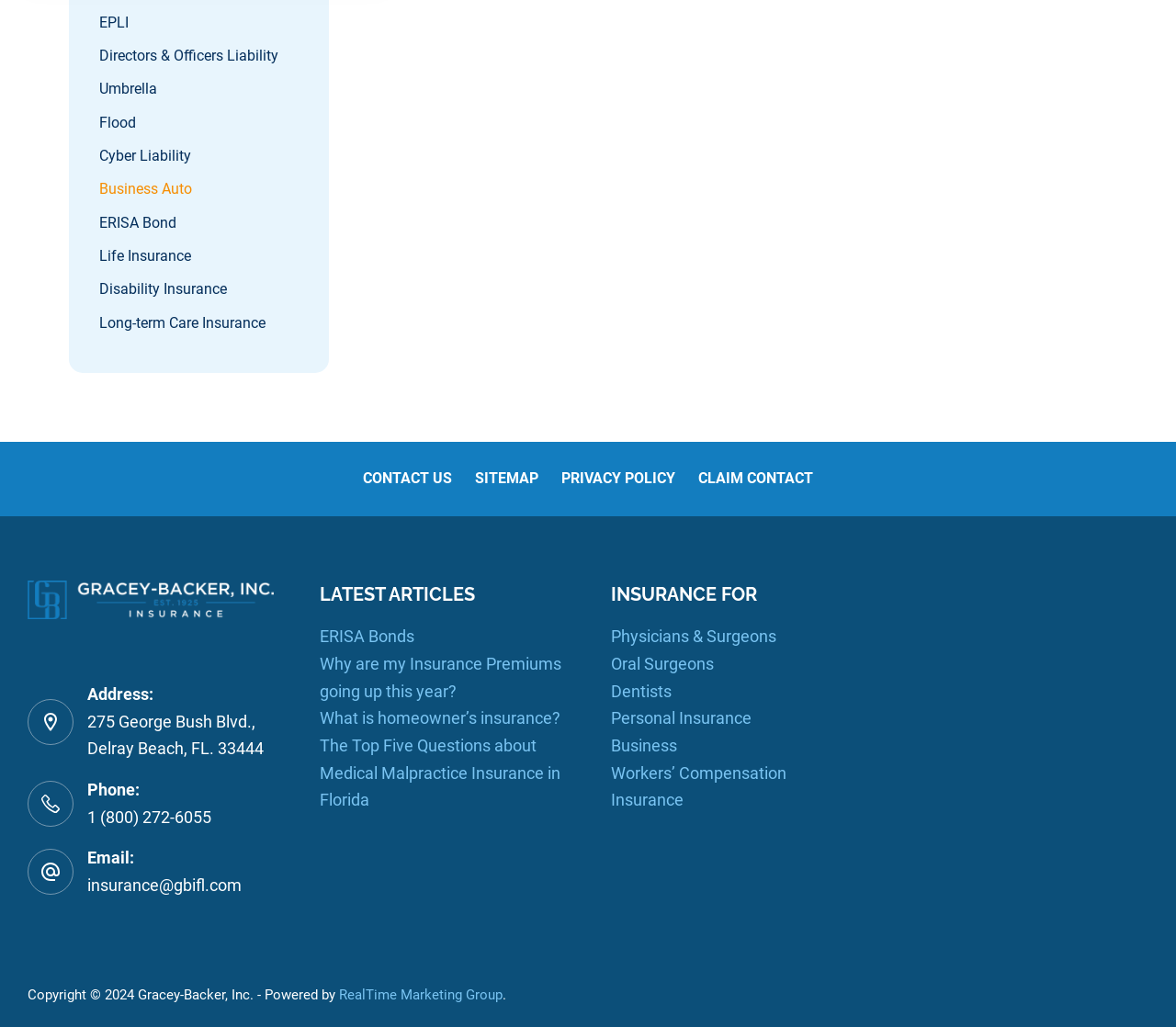What type of insurance is offered?
Look at the image and answer with only one word or phrase.

Various types